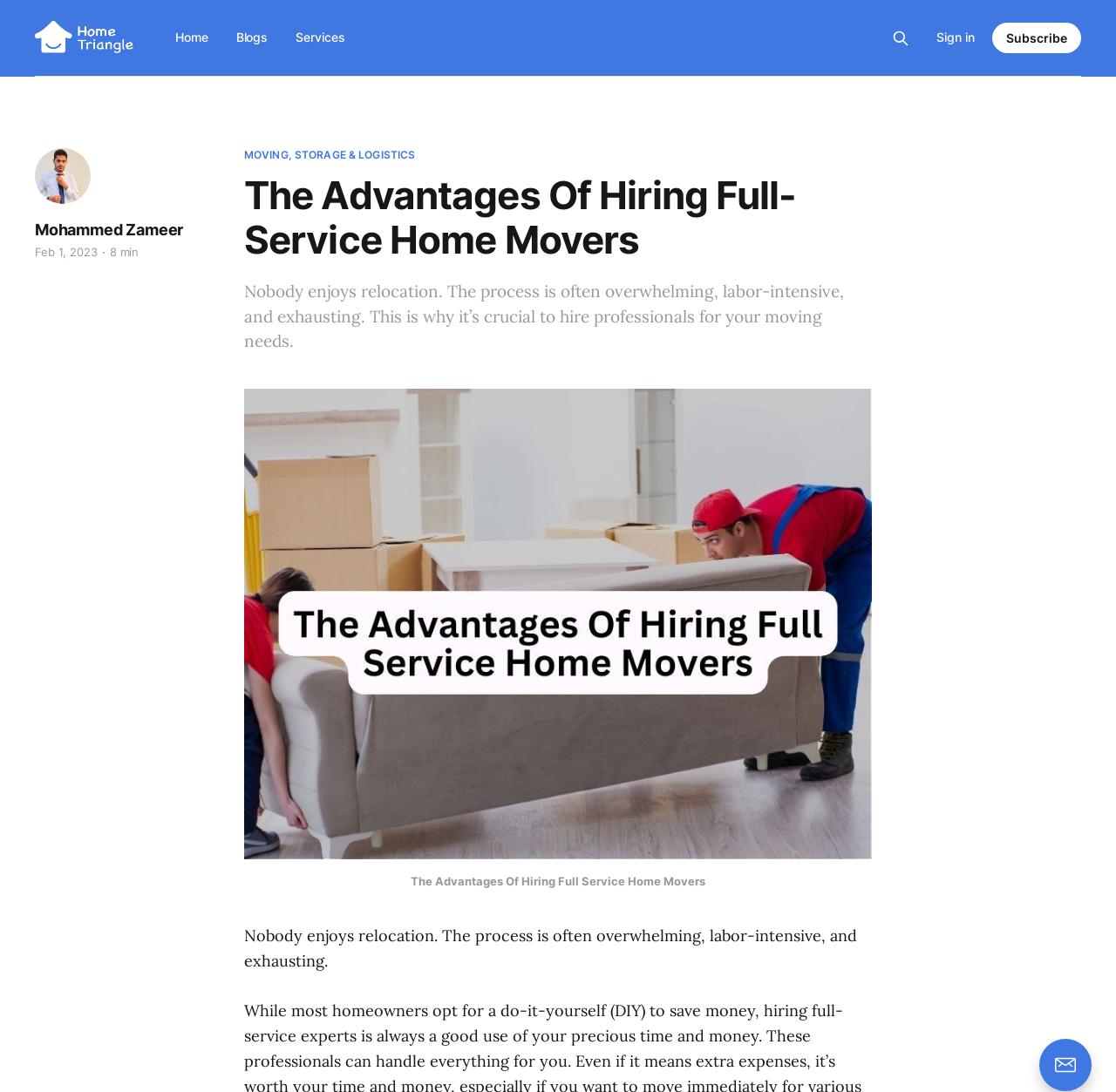Based on the element description Sign in, identify the bounding box coordinates for the UI element. The coordinates should be in the format (top-left x, top-left y, bottom-right x, bottom-right y) and within the 0 to 1 range.

[0.839, 0.026, 0.873, 0.044]